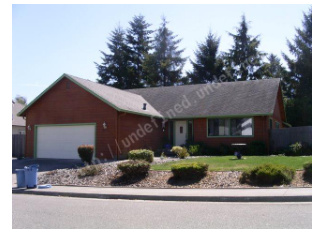Offer a detailed caption for the image presented.

The image depicts a residential house situated on a quiet street, characterized by a warm, wooden exterior with green accents. The property features a well-manicured front yard, complete with neatly arranged shrubs and a gravel landscape that enhances its appeal. The driveway leads to a spacious garage, which is visible on the left side of the home. Surrounding the house are tall coniferous trees, providing a sense of privacy and tranquility. Complementary to the inviting scene, there are garbage bins placed by the curb, suggesting a well-cared-for neighborhood. The setting reflects a welcoming atmosphere ideal for family living.